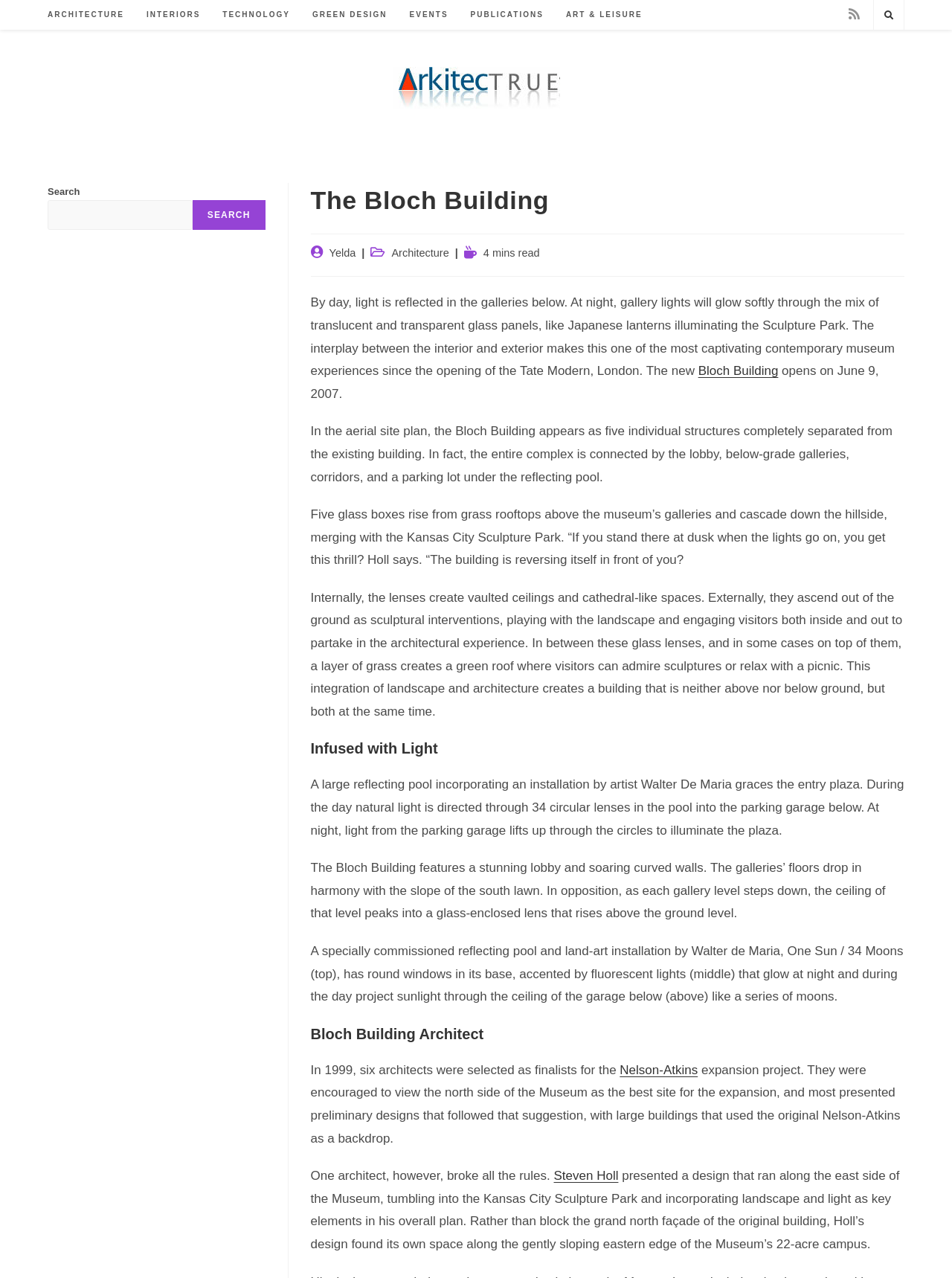Please find the bounding box coordinates of the clickable region needed to complete the following instruction: "Click on the RSS link". The bounding box coordinates must consist of four float numbers between 0 and 1, i.e., [left, top, right, bottom].

[0.885, 0.006, 0.909, 0.016]